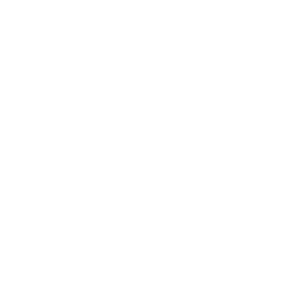Summarize the image with a detailed description that highlights all prominent details.

This image features Jeannie Mai, a popular American television host and stylist known for her dynamic presence on various platforms. Mai is prominently recognized for hosting the chat show "The Real," where she engages with a diverse range of topics and shares insights from her experiences in the entertainment industry. As a Daytime Emmy Award winner, she has significantly contributed to television, showcasing her skills not only in hosting but also as a stylist on the makeover show "How Do I Look?" 

In this image, Mai is likely portrayed in a professional or promotional context, aligning with her image as a vibrant and influential figure in the world of television and fashion. Her charisma and style continue to inspire many, making her a beloved personality among fans.